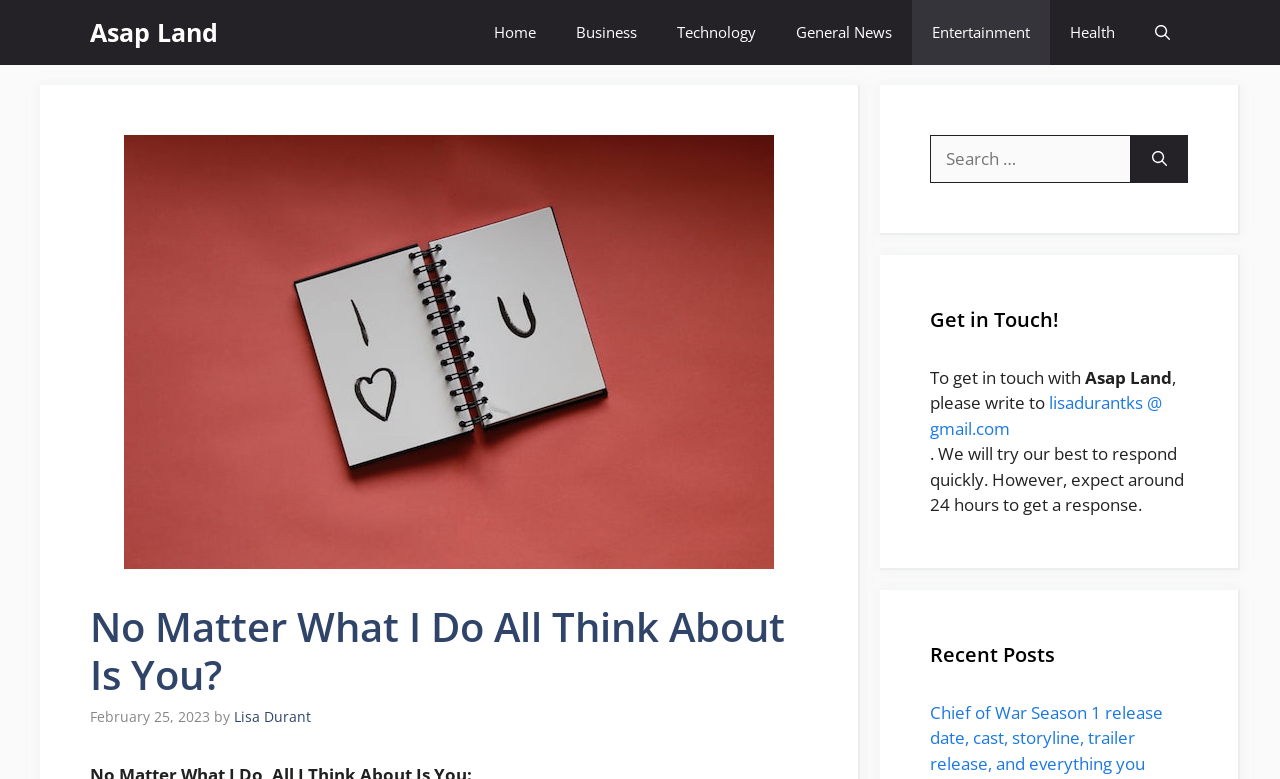Reply to the question with a brief word or phrase: What is the purpose of the search box?

To search the website